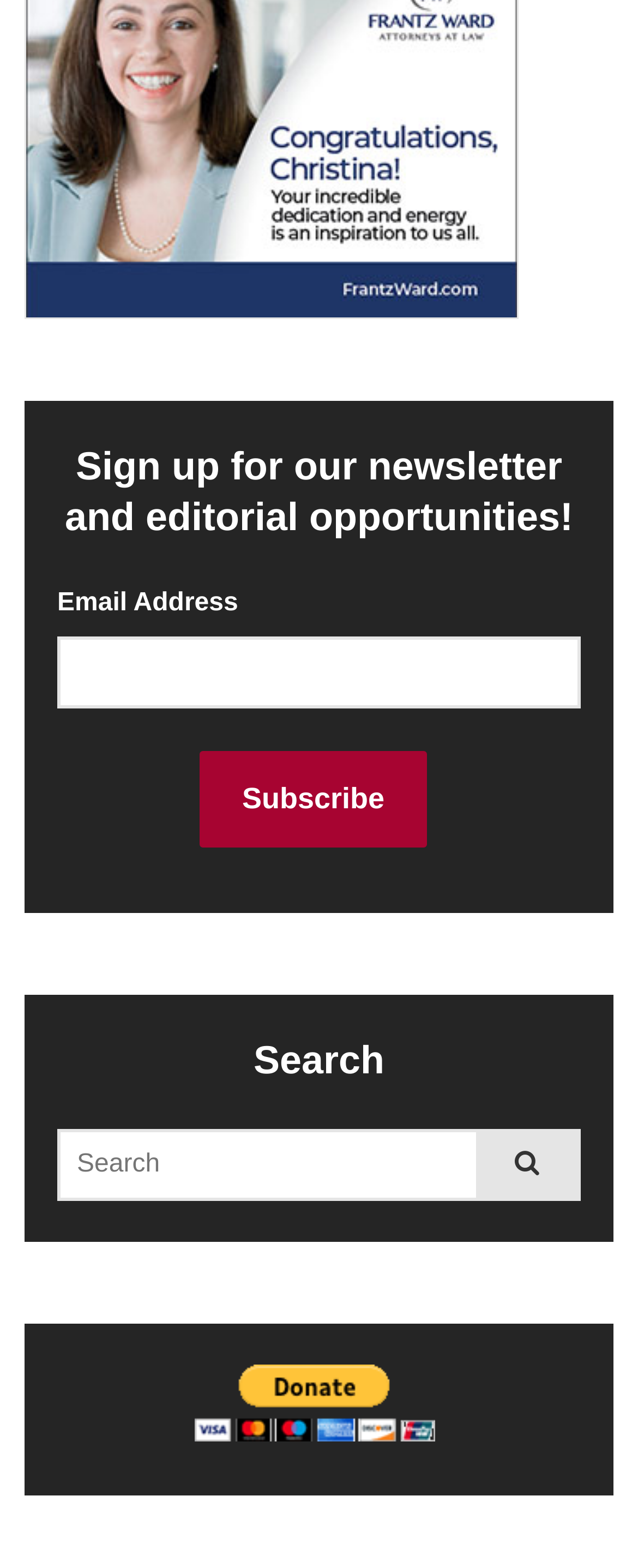What is the call-to-action of the button below the newsletter sign-up?
We need a detailed and exhaustive answer to the question. Please elaborate.

The button is labeled as 'Donate with PayPal button', suggesting that it allows users to make a donation to the organization or website using PayPal.